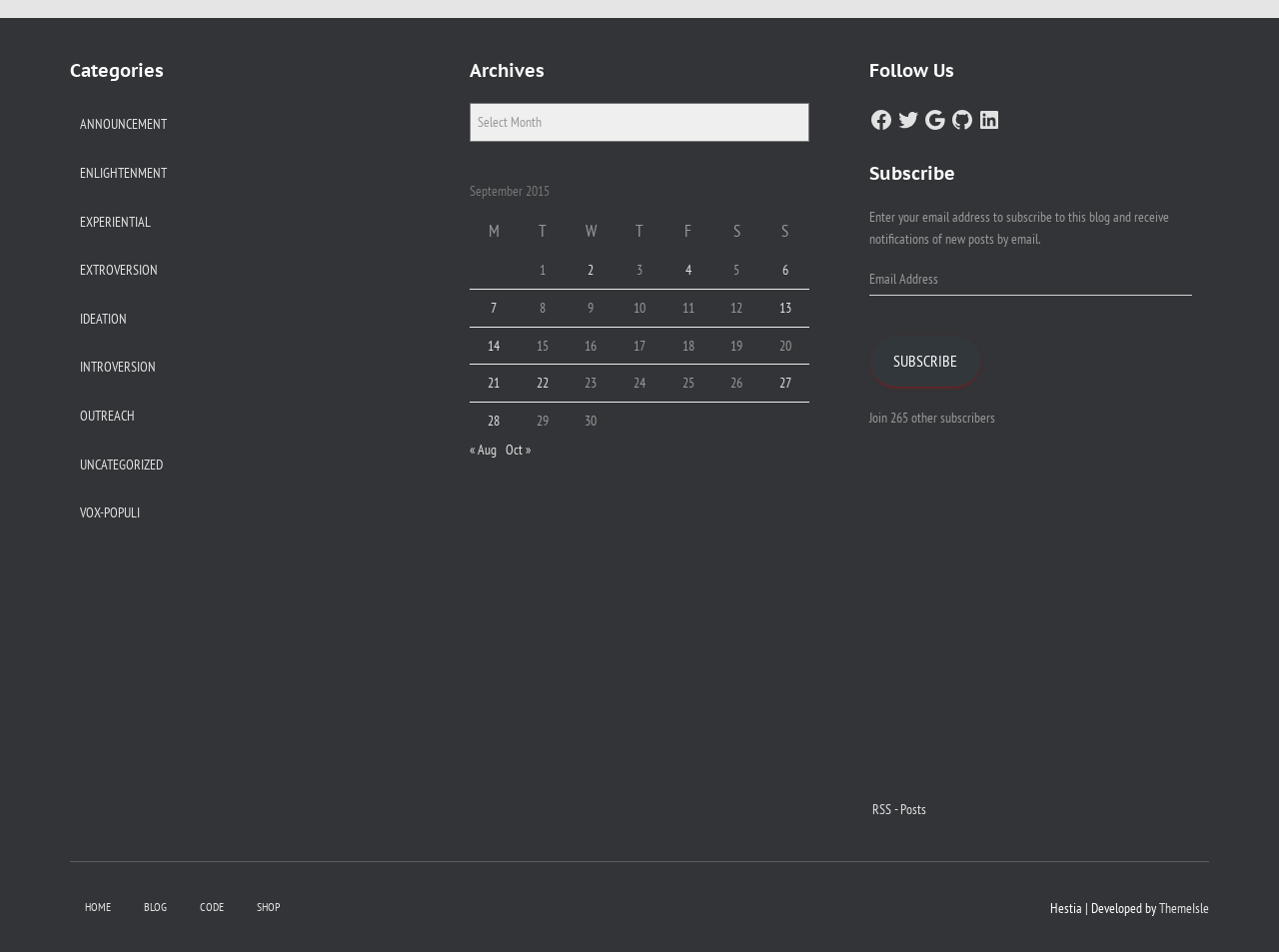Can you find the bounding box coordinates for the element to click on to achieve the instruction: "Click on the 'ANNOUNCEMENT' category"?

[0.062, 0.109, 0.13, 0.154]